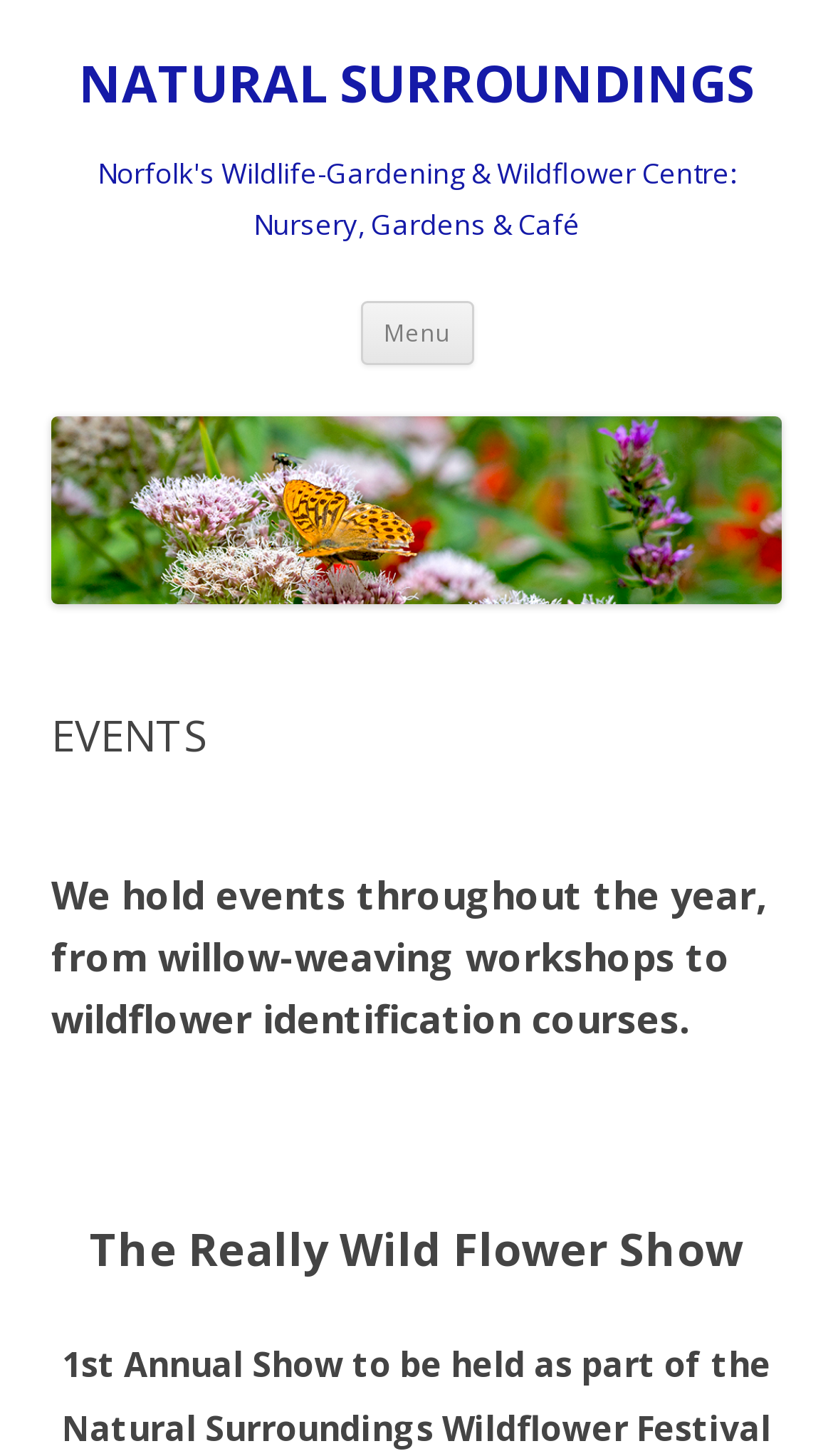Locate the bounding box of the UI element with the following description: "NATURAL SURROUNDINGS".

[0.095, 0.035, 0.905, 0.08]